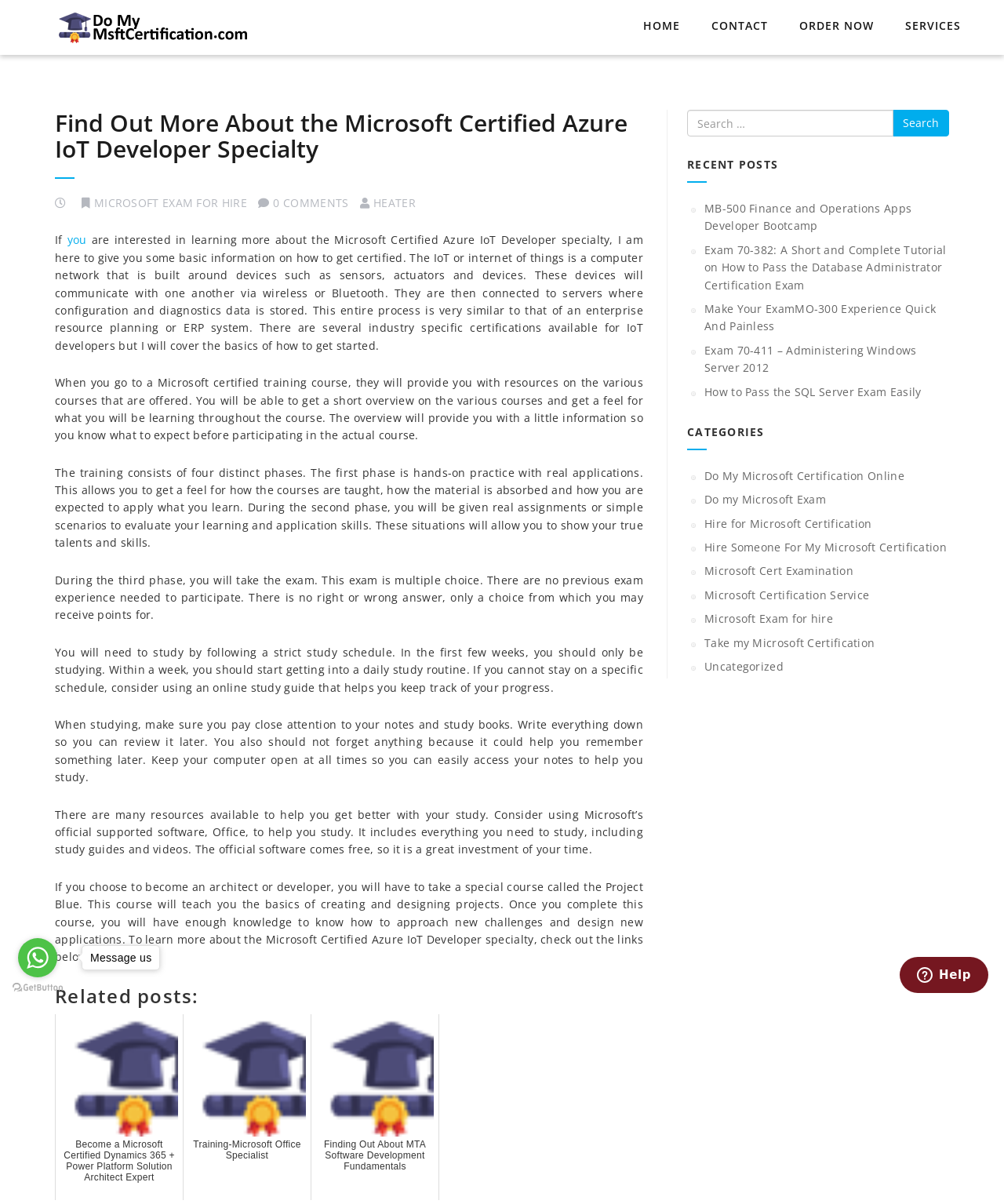How many phases are there in the training process?
Using the image as a reference, answer the question in detail.

According to the webpage, the training process consists of four distinct phases: hands-on practice with real applications, real assignments or simple scenarios to evaluate learning and application skills, taking the exam, and studying with a strict study schedule.